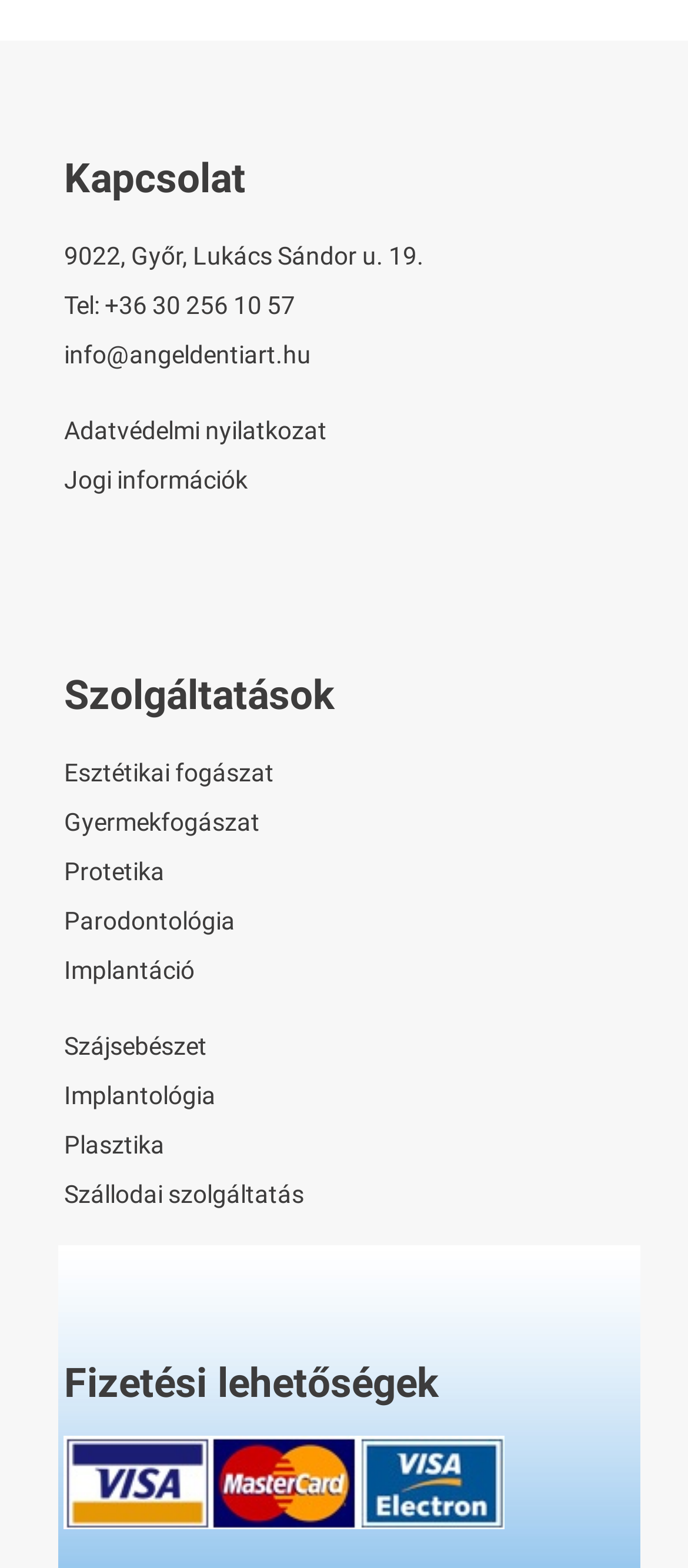Respond concisely with one word or phrase to the following query:
What services does the dental clinic offer?

Esztétikai fogászat, Gyermekfogászat, etc.